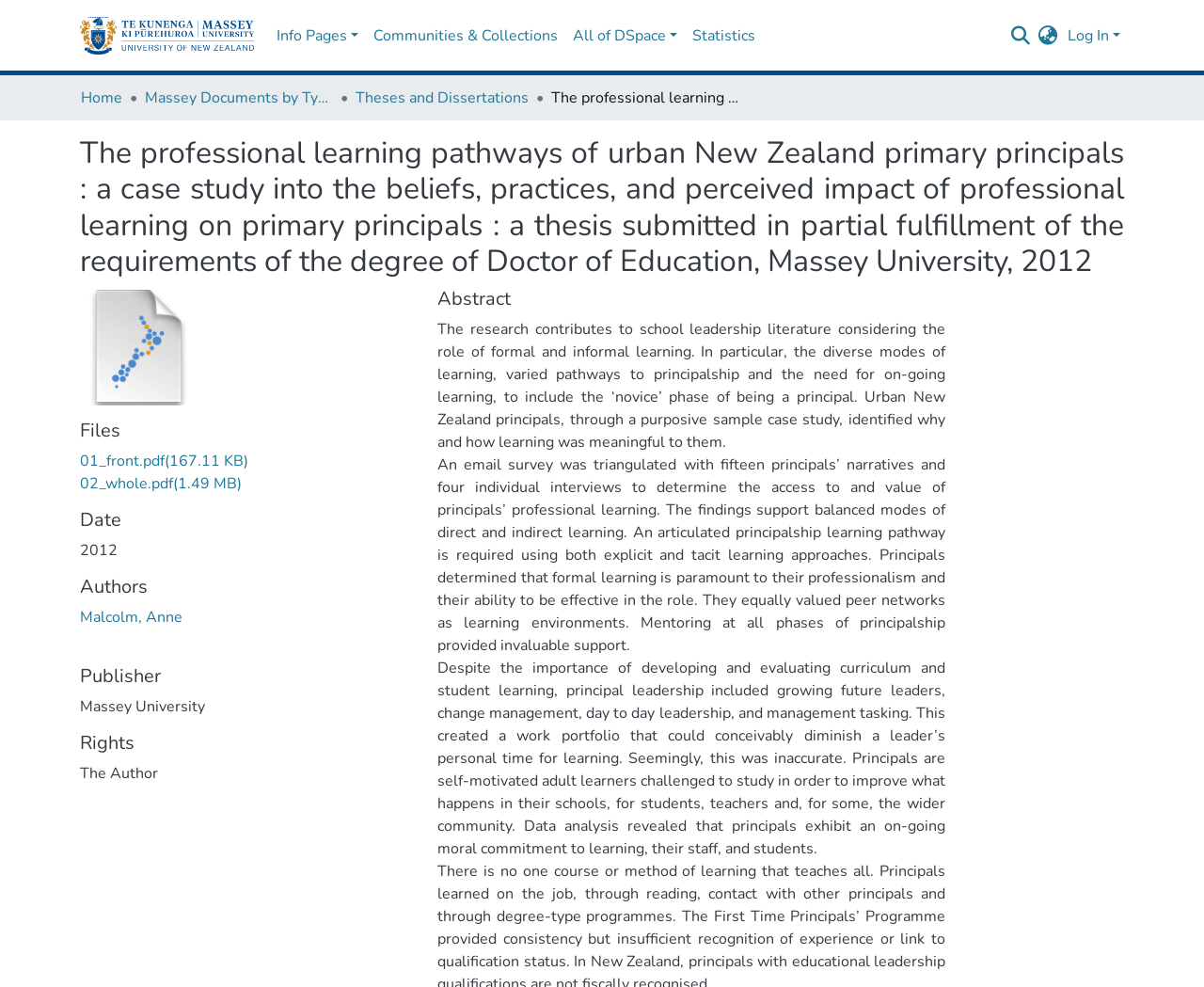Identify the coordinates of the bounding box for the element that must be clicked to accomplish the instruction: "Search for something".

[0.834, 0.017, 0.858, 0.053]